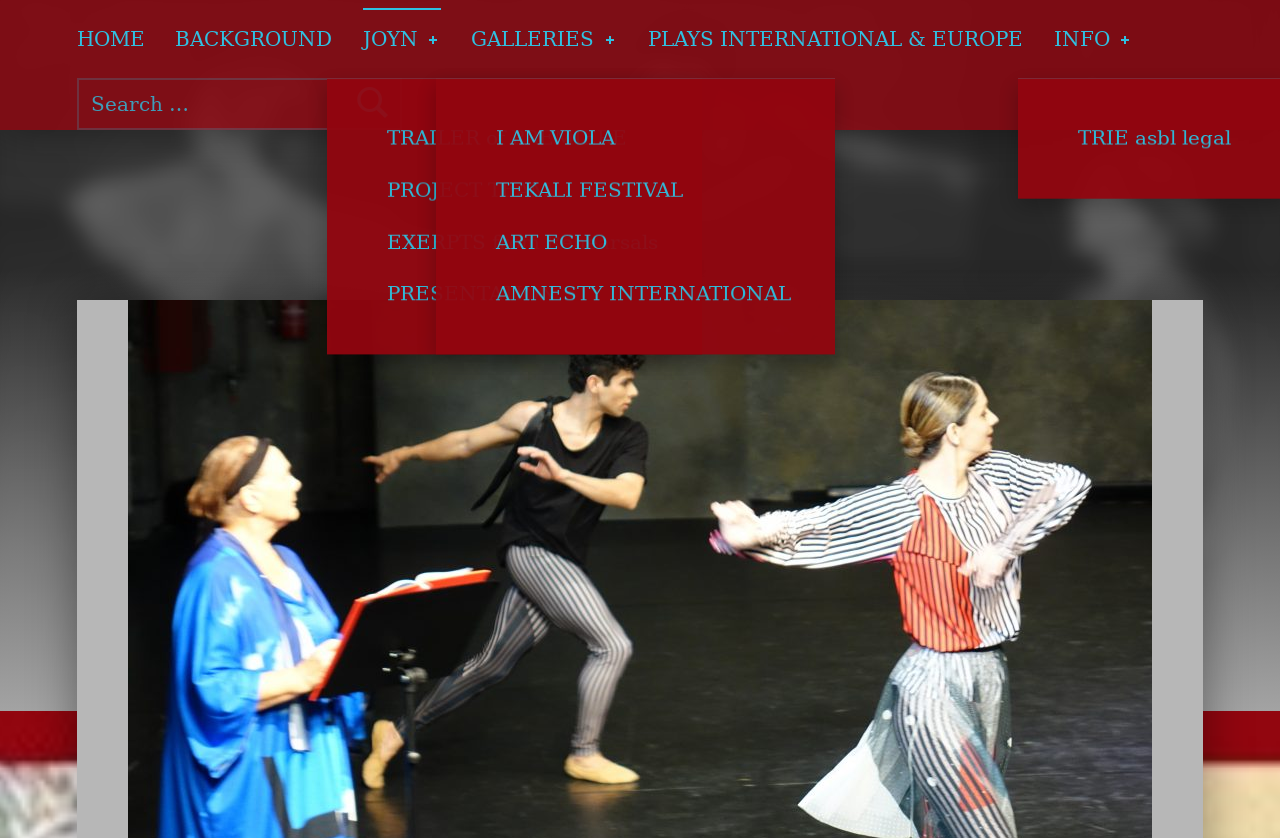Please identify the coordinates of the bounding box that should be clicked to fulfill this instruction: "Check INFO".

[0.823, 0.01, 0.885, 0.083]